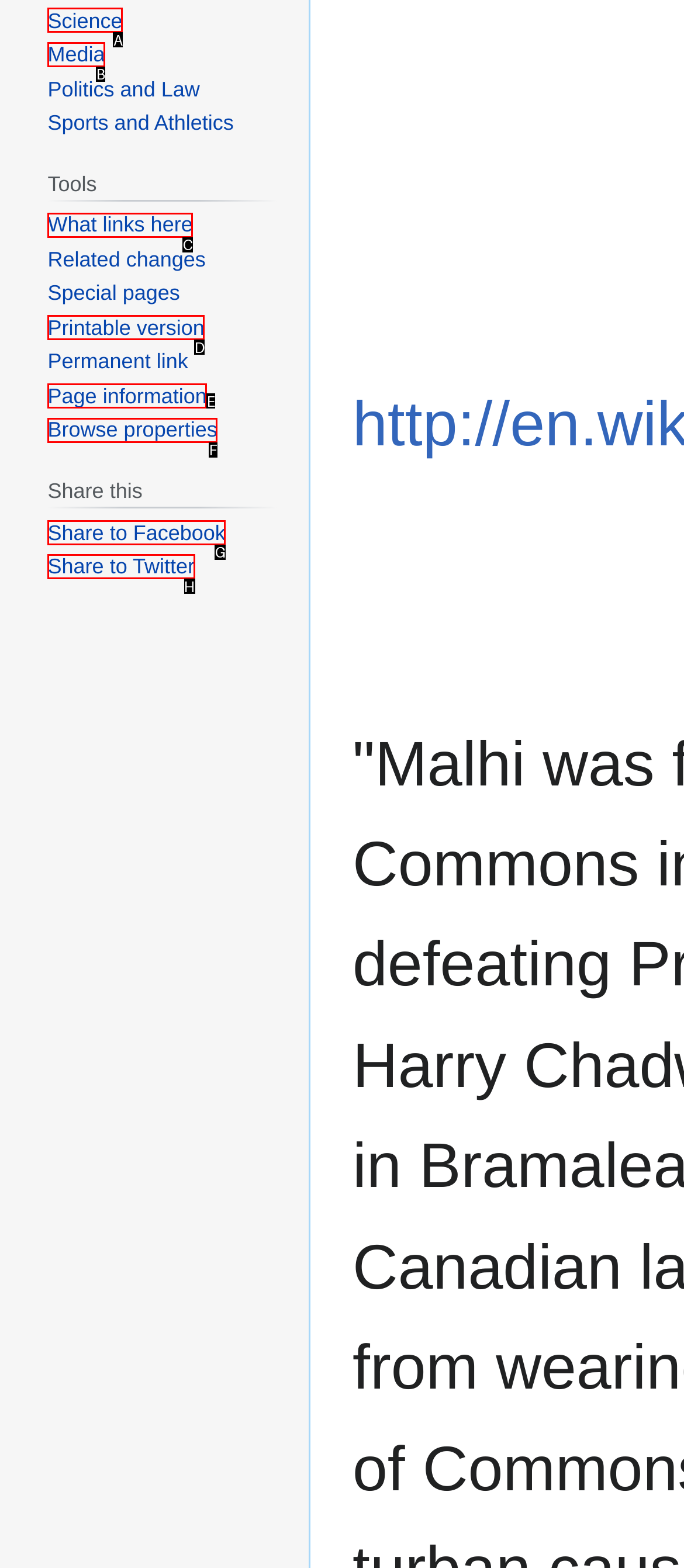Based on the description: What links here
Select the letter of the corresponding UI element from the choices provided.

C